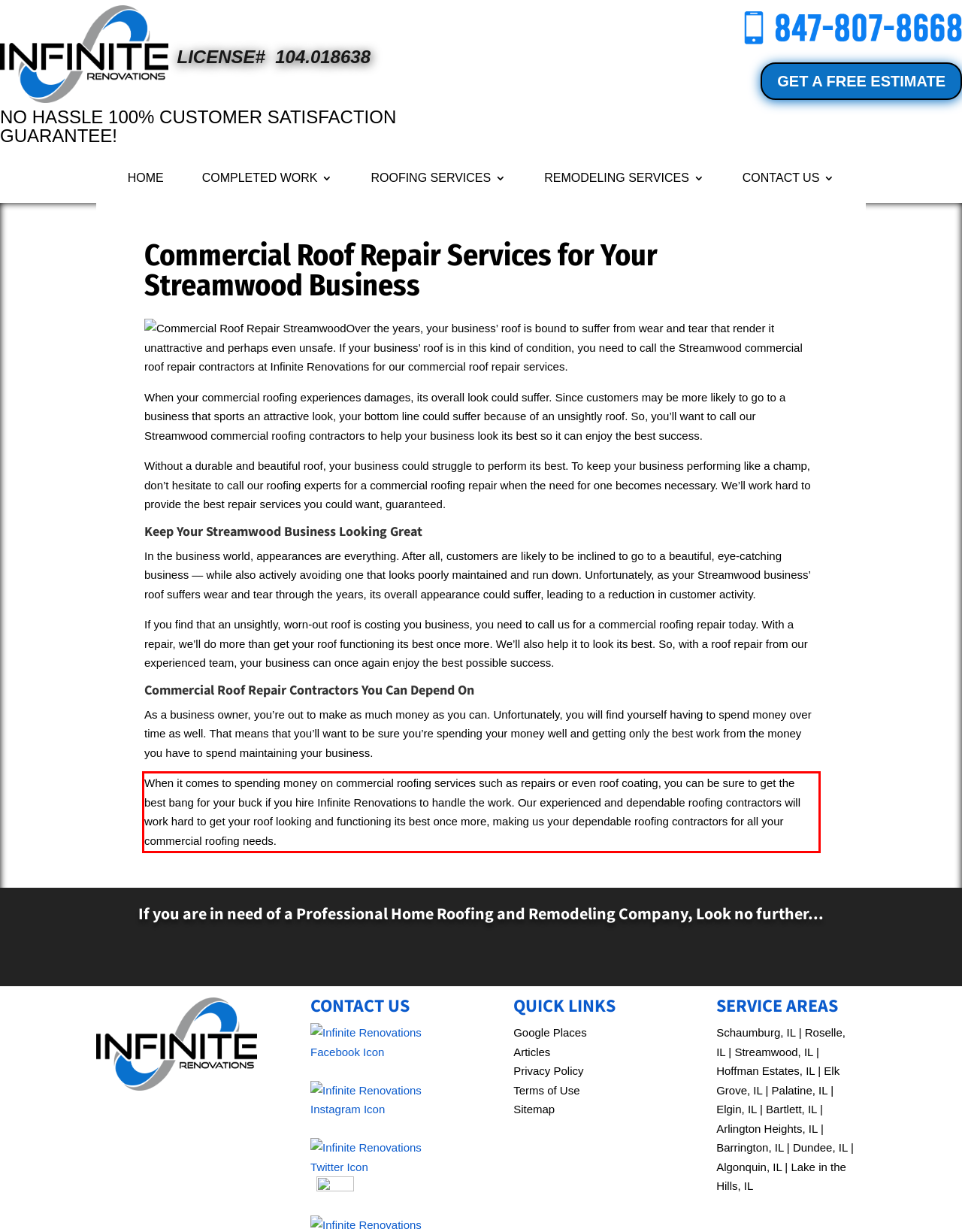Given a screenshot of a webpage containing a red rectangle bounding box, extract and provide the text content found within the red bounding box.

When it comes to spending money on commercial roofing services such as repairs or even roof coating, you can be sure to get the best bang for your buck if you hire Infinite Renovations to handle the work. Our experienced and dependable roofing contractors will work hard to get your roof looking and functioning its best once more, making us your dependable roofing contractors for all your commercial roofing needs.